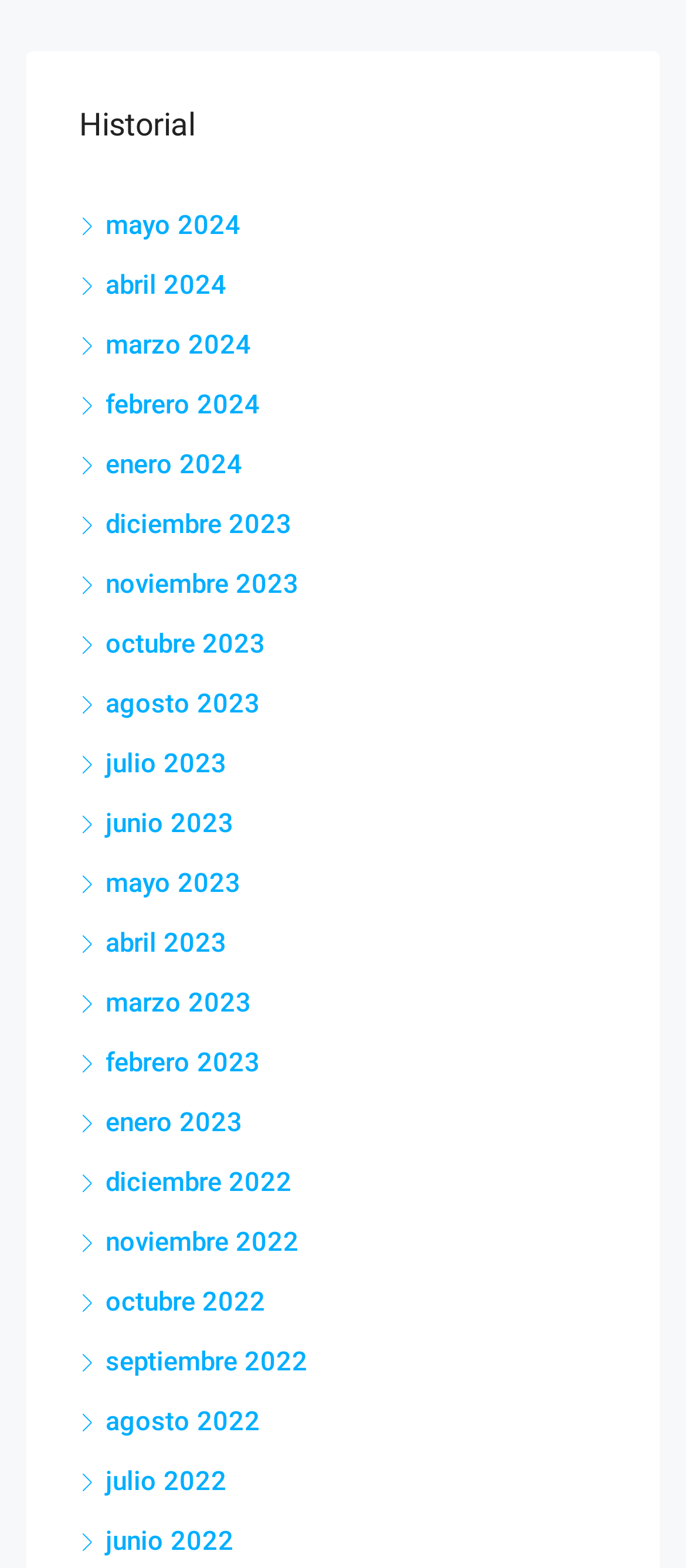Provide a thorough and detailed response to the question by examining the image: 
What is the latest month listed?

I looked at the list of link elements with month names and found that the latest month listed is mayo 2024, which is at the top of the list.